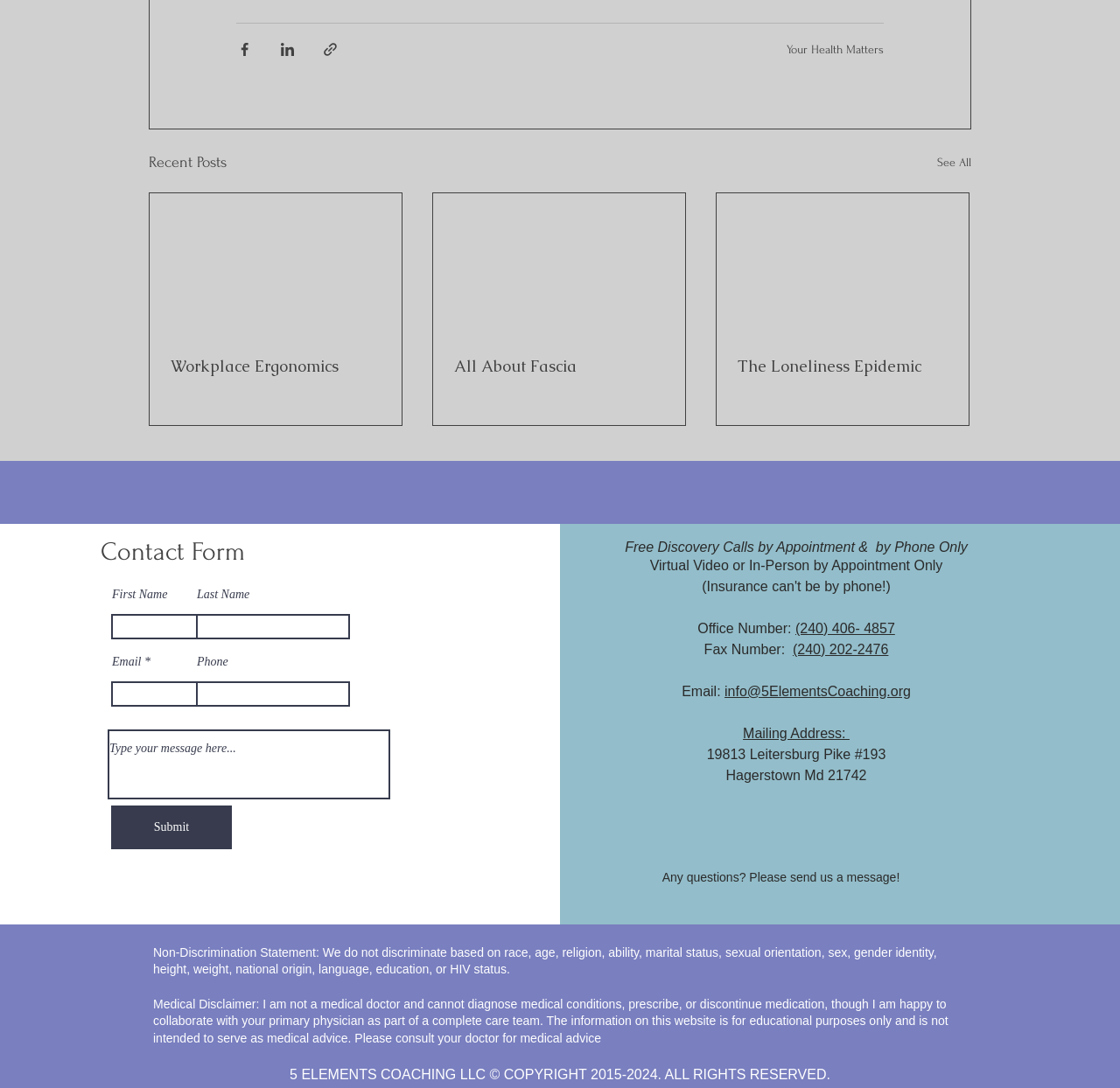Review the image closely and give a comprehensive answer to the question: What is the topic of the first article?

The first article on the webpage is about 'Workplace Ergonomics', which is indicated by the link 'Workplace Ergonomics' within the article section.